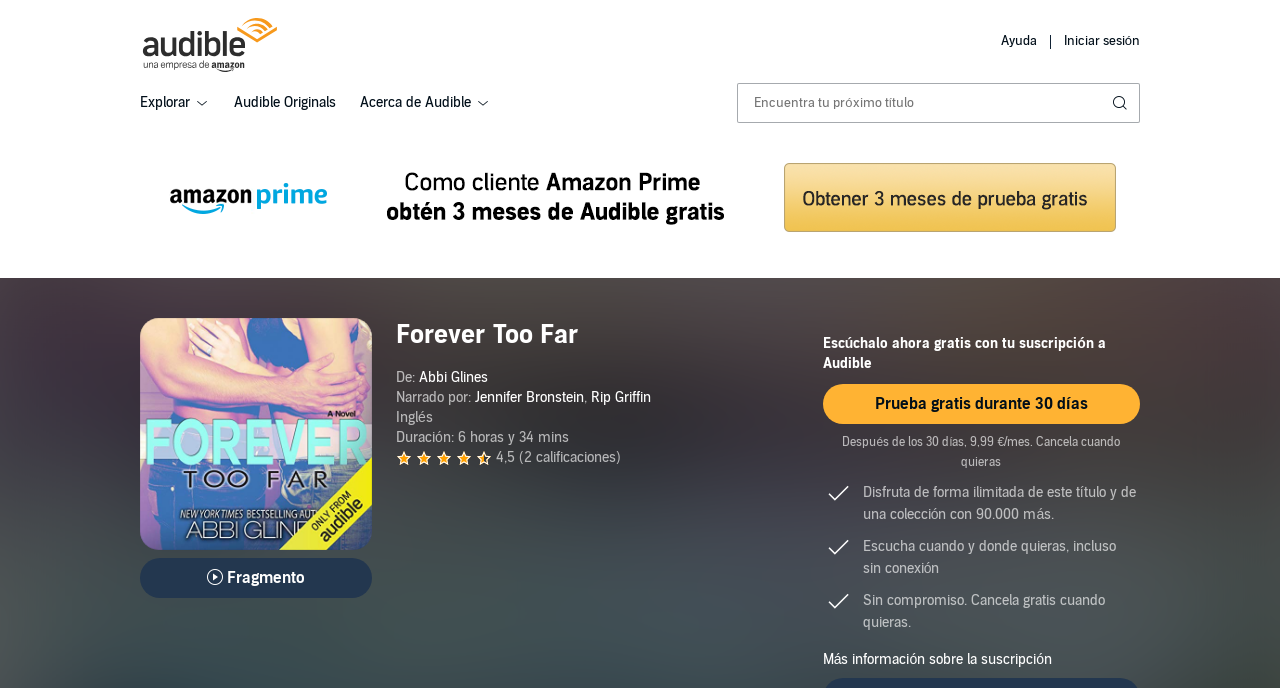Can you provide the bounding box coordinates for the element that should be clicked to implement the instruction: "Listen to a sample of Forever Too Far"?

[0.109, 0.811, 0.291, 0.869]